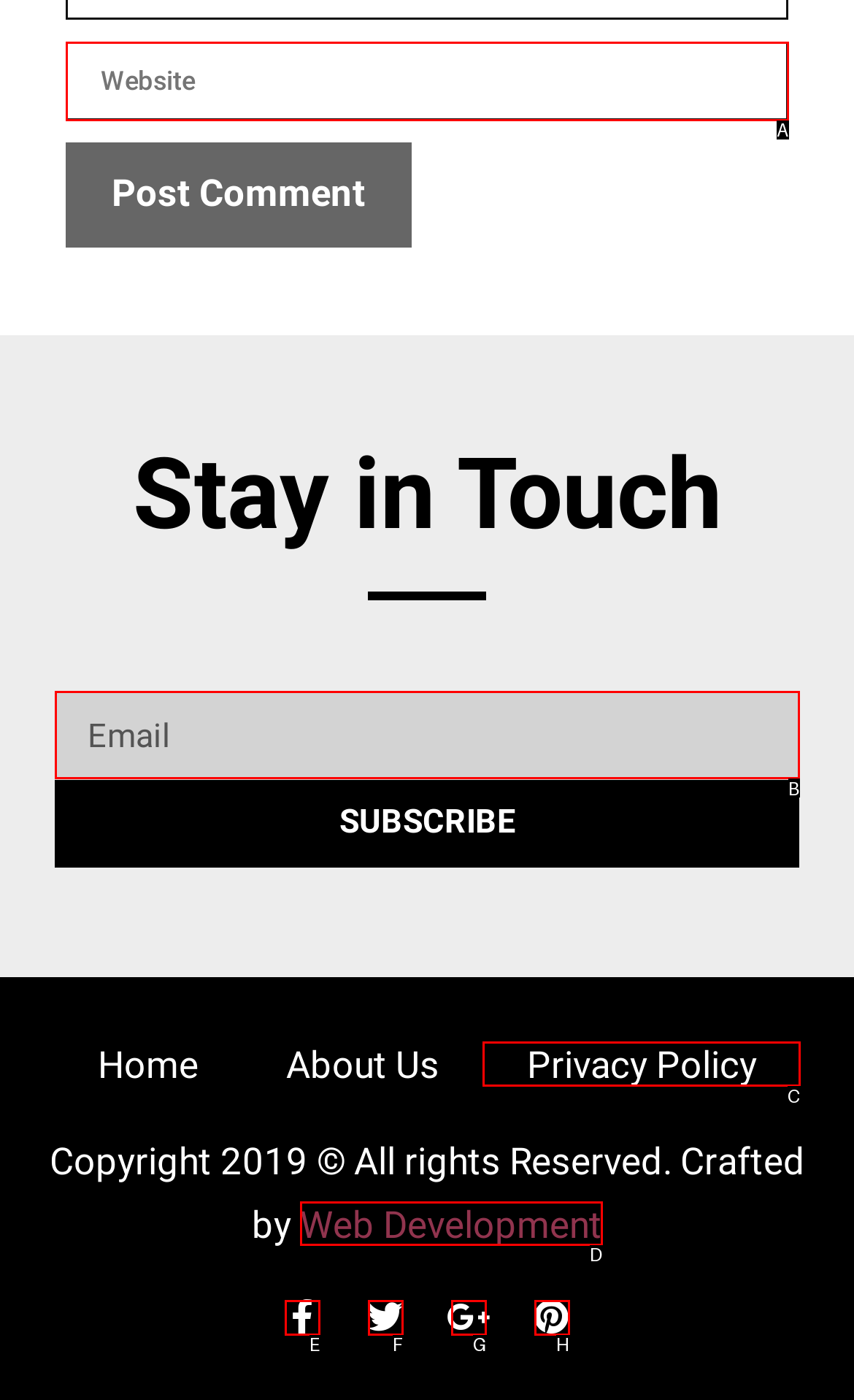Based on the choices marked in the screenshot, which letter represents the correct UI element to perform the task: View privacy policy?

C